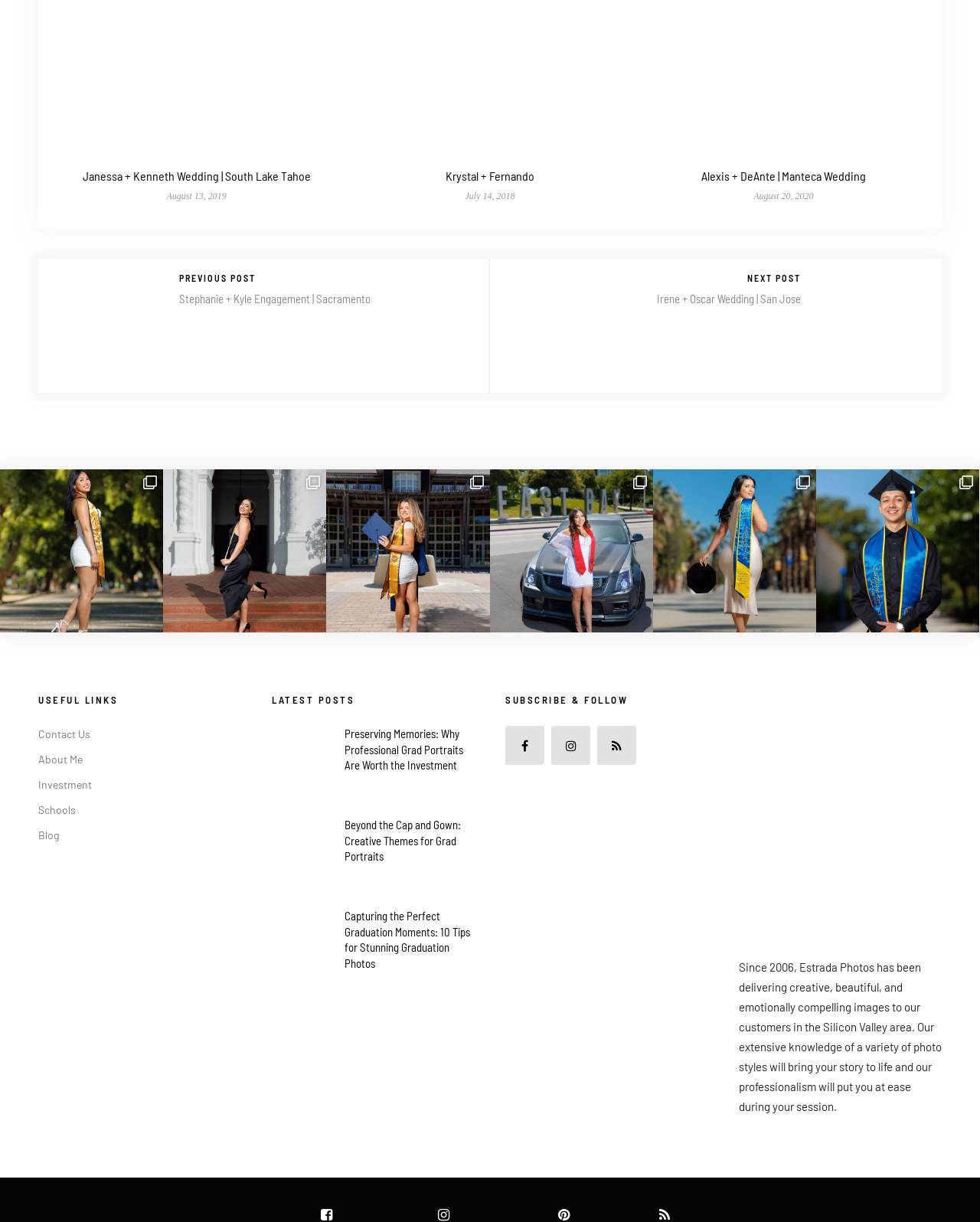Determine the bounding box coordinates for the area you should click to complete the following instruction: "Click on Janessa + Kenneth Wedding | South Lake Tahoe".

[0.084, 0.138, 0.317, 0.15]